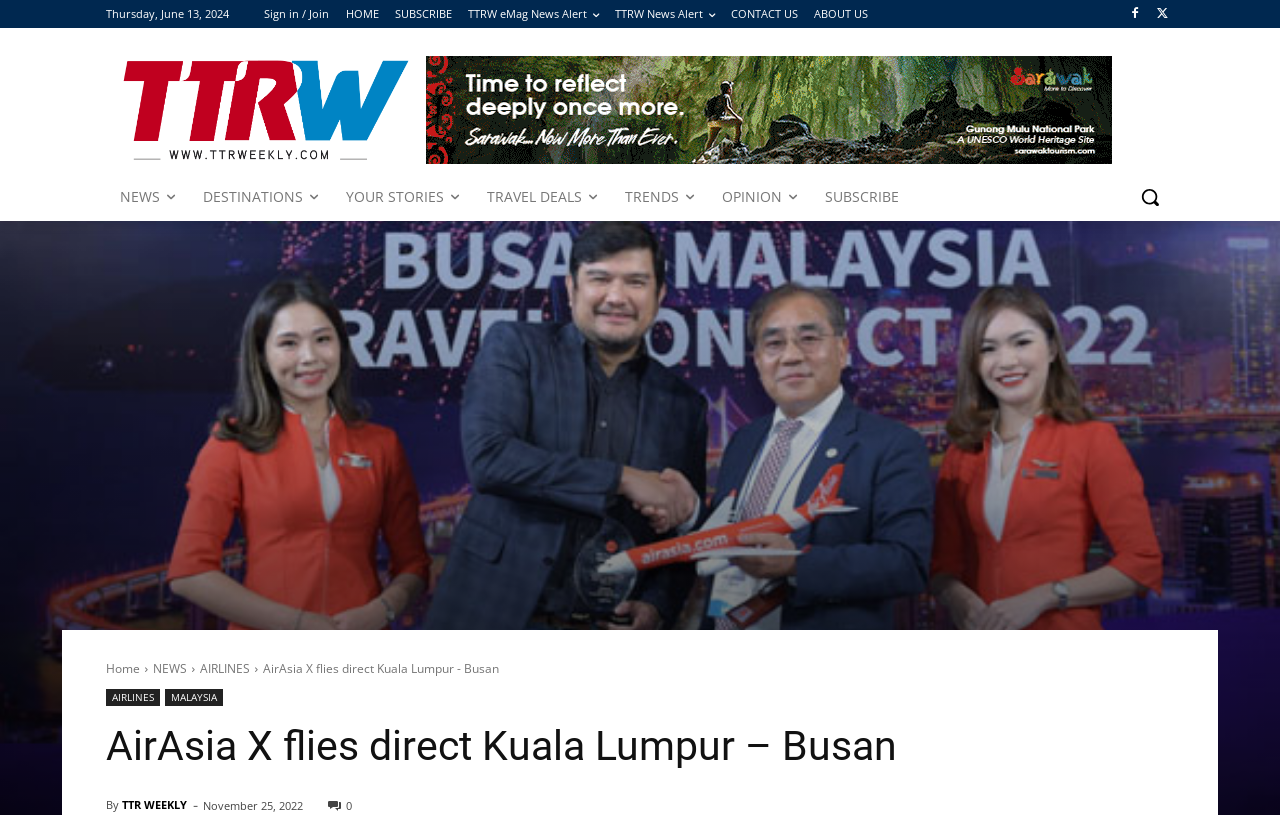Please identify the bounding box coordinates of the element's region that should be clicked to execute the following instruction: "select language". The bounding box coordinates must be four float numbers between 0 and 1, i.e., [left, top, right, bottom].

None